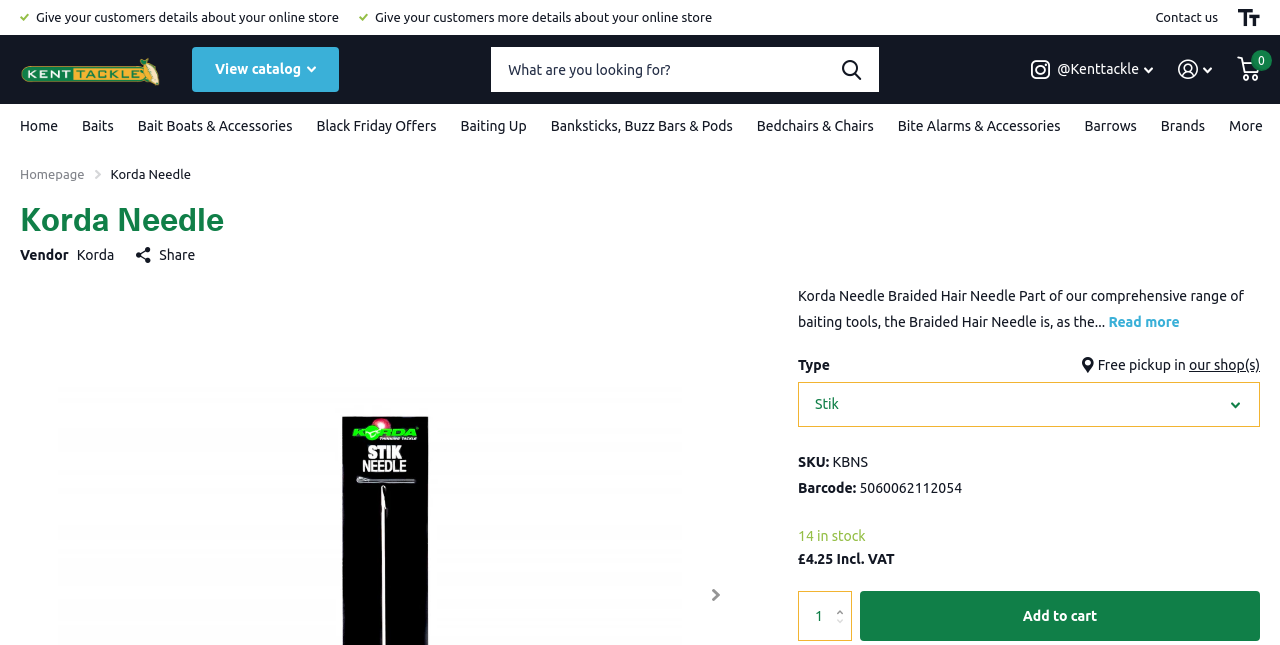What is the purpose of the 'Add to cart' button?
Look at the image and answer the question using a single word or phrase.

To add the product to the cart